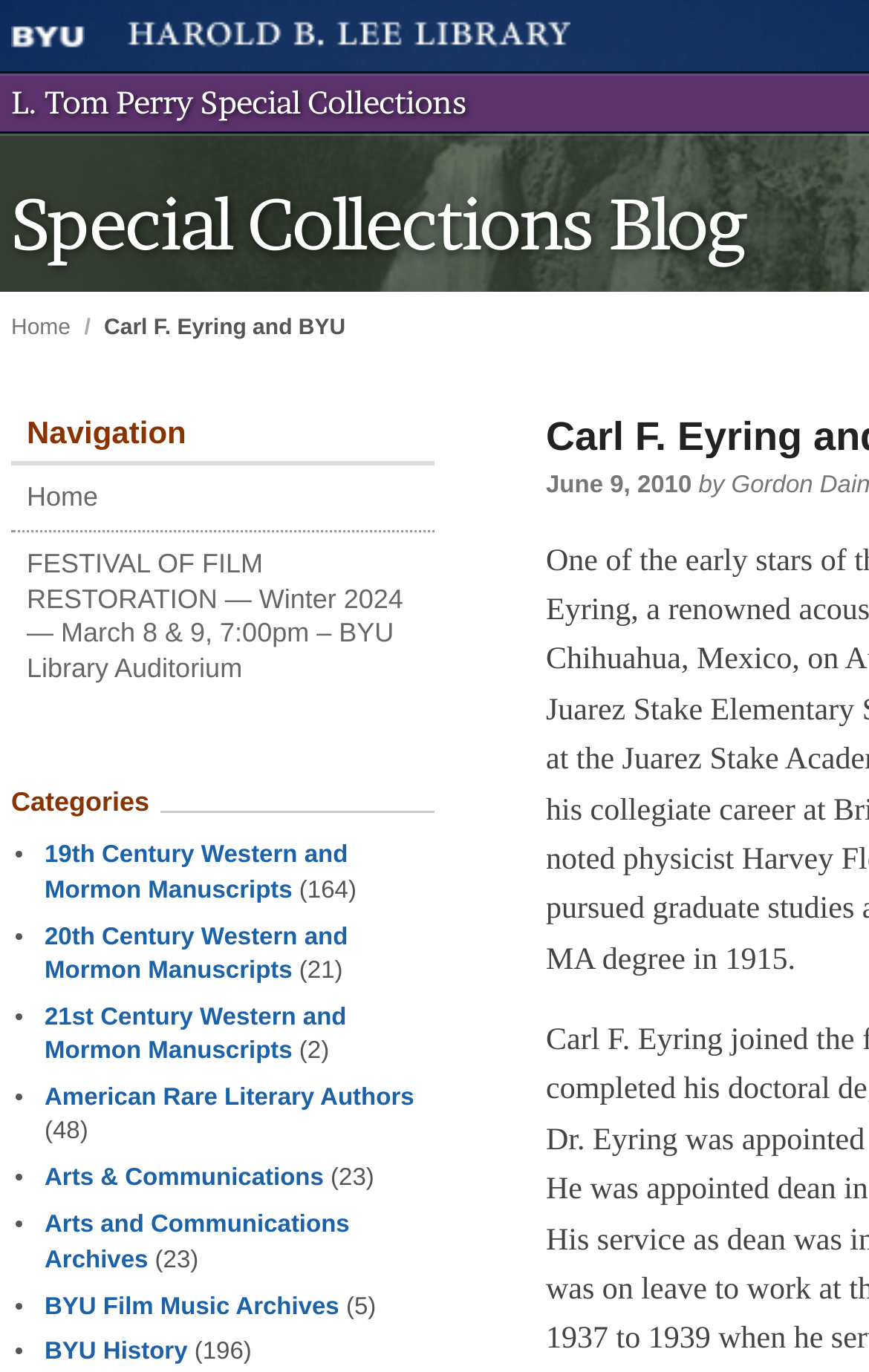Please provide the bounding box coordinate of the region that matches the element description: BYU History. Coordinates should be in the format (top-left x, top-left y, bottom-right x, bottom-right y) and all values should be between 0 and 1.

[0.051, 0.976, 0.216, 0.996]